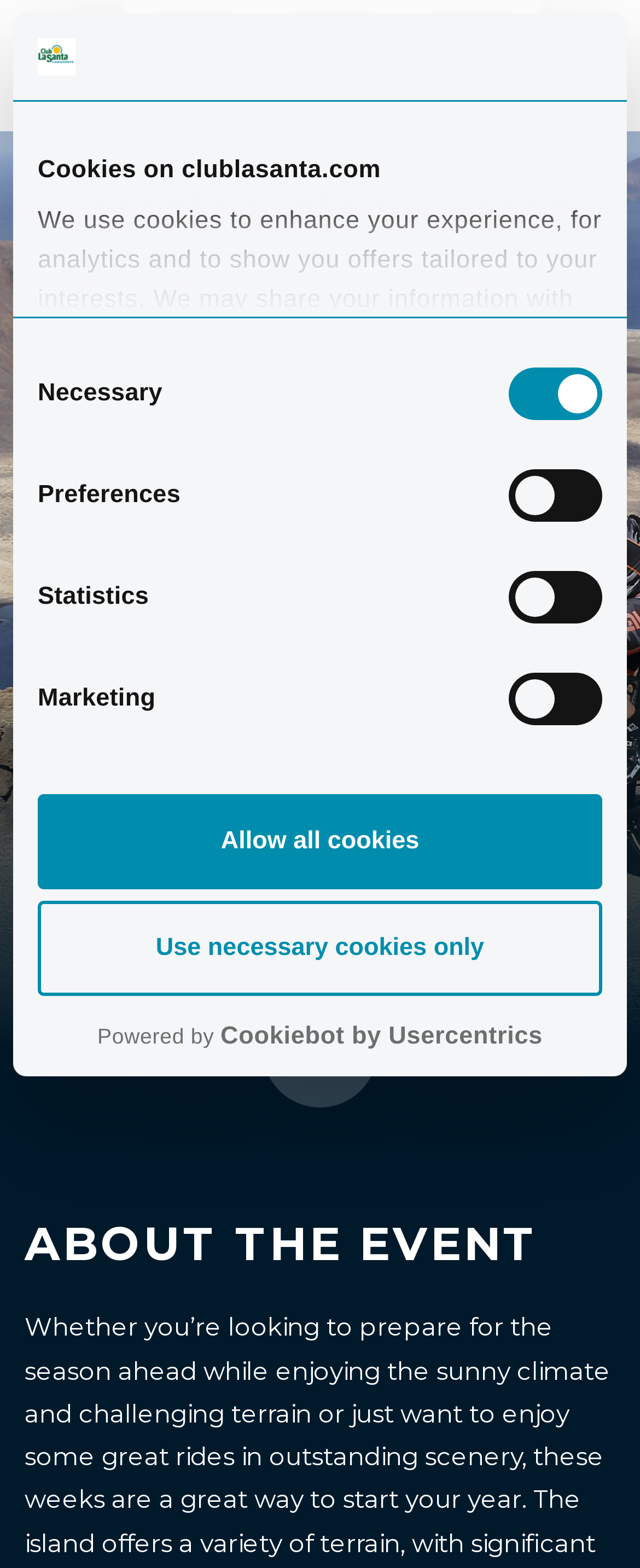Pinpoint the bounding box coordinates of the area that must be clicked to complete this instruction: "View Andy Cook Bike Weeks".

[0.038, 0.422, 0.962, 0.517]